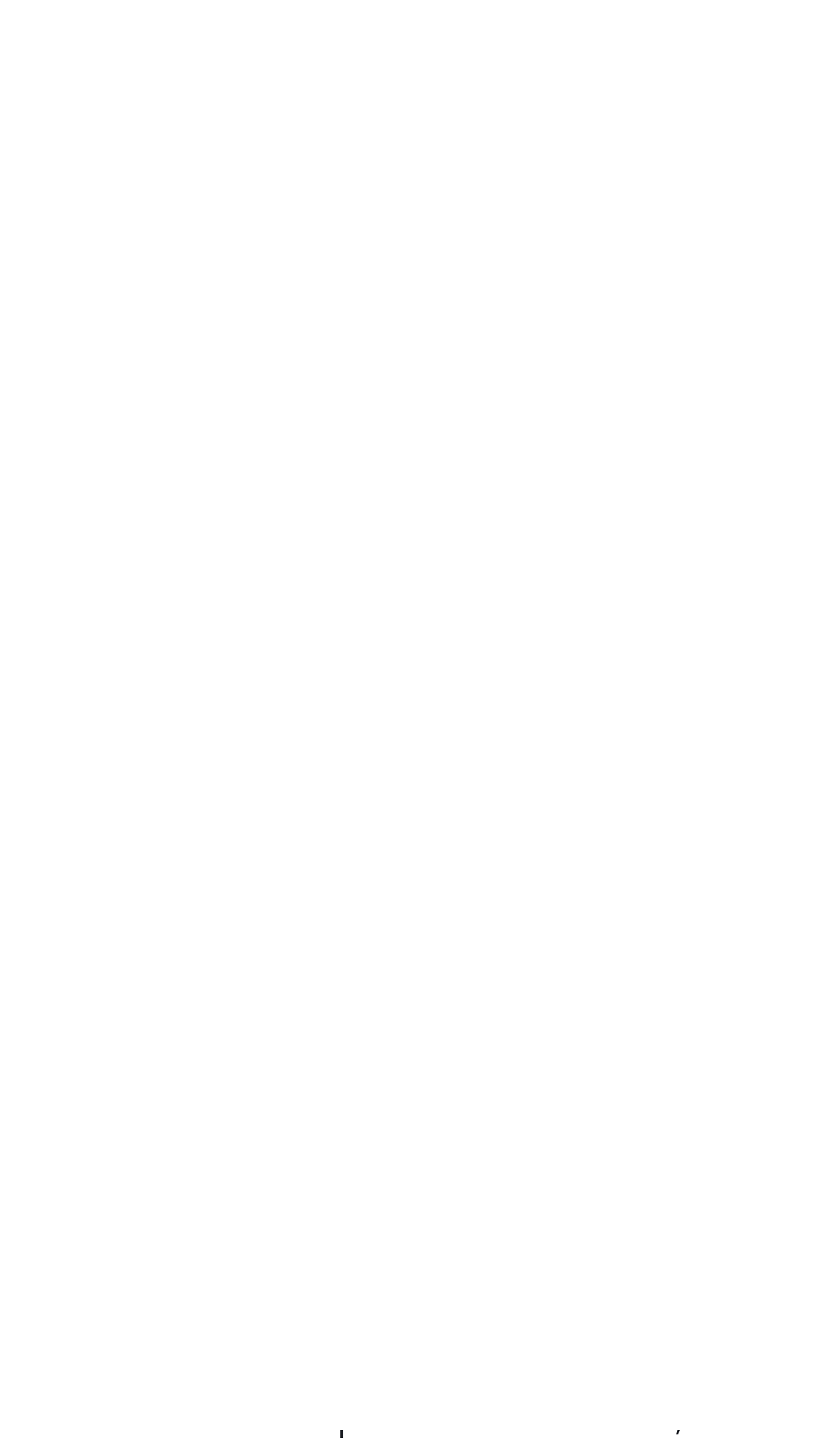Generate a detailed explanation of the webpage's features and information.

The webpage is a comprehensive guide to exploring the market for houses for rent in Gold Coast. At the top, there is a navigation menu with five links: "Search", "New homes", "Find an agent", "News", and "Guides". Each link is preceded by a bullet point. 

Below the navigation menu, there is a secondary menu with six links: "Buying", "Moving", "Building", "Renting", "Selling", and each link is preceded by a circle marker. 

On the top right, there is a prominent call-to-action button "Submit Property" with an icon. Next to it, there is a smaller link with no text. 

On the bottom left, there is a footer section with three links: "Home", "Rent", and a separator symbol "»". The text "Houses For Rent Gold Coast" is displayed prominently in this section. 

On the top left, there is a logo or icon. 

The main content of the webpage starts with a heading "Houses For Rent Gold Coast". Below the heading, there are three links: "Editorial Team", "Rent", and a date "July 24, 2023". 

At the very bottom of the page, there is a small icon and a small image.